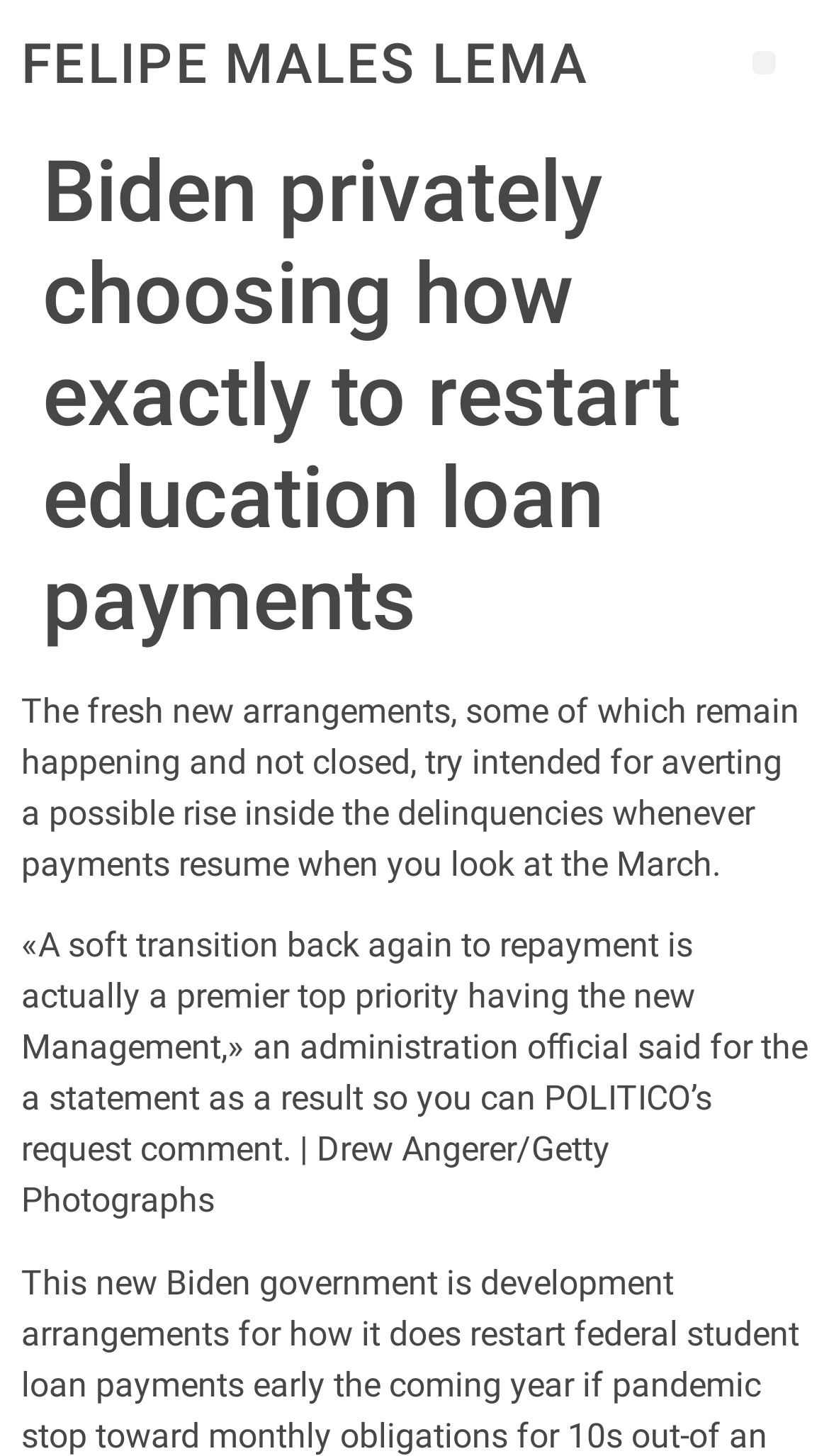Who took the Getty Photographs?
Refer to the screenshot and answer in one word or phrase.

Drew Angerer